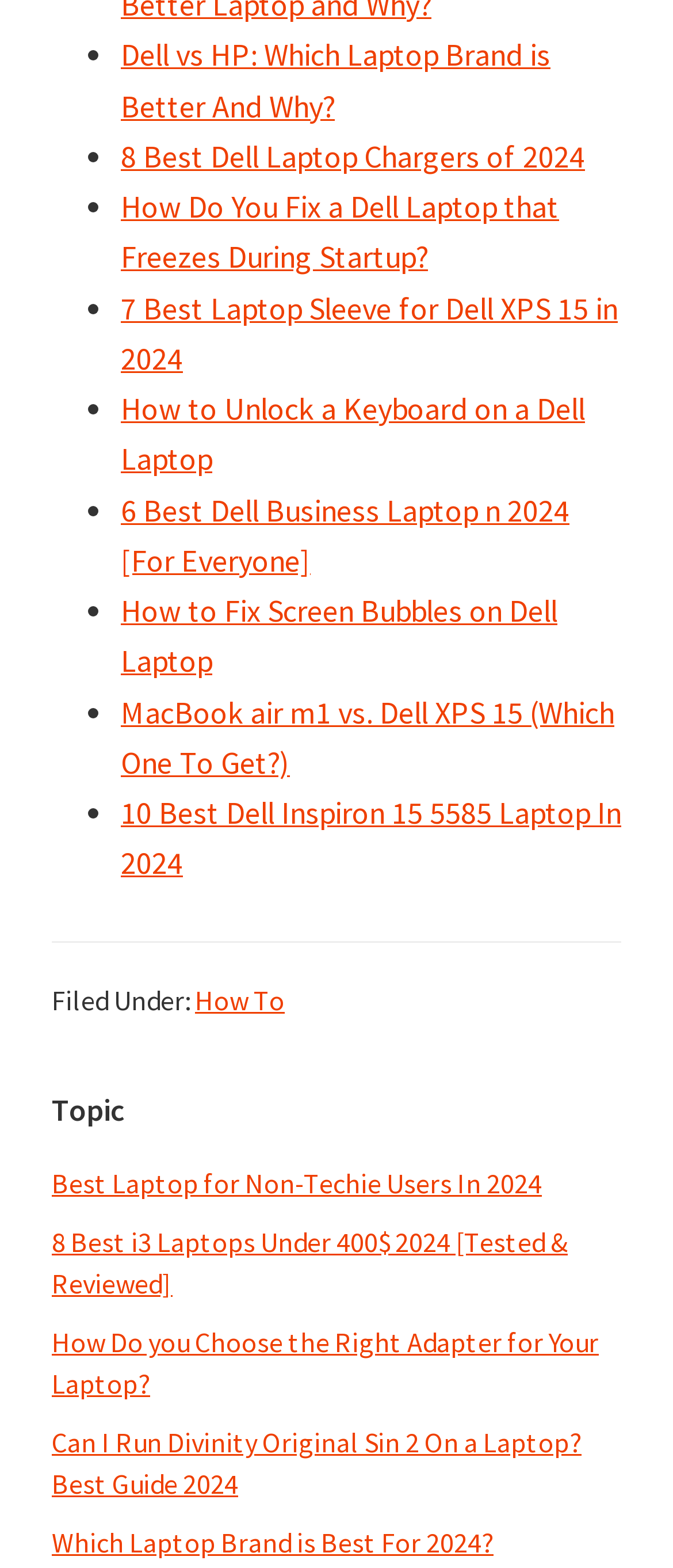Can you specify the bounding box coordinates for the region that should be clicked to fulfill this instruction: "Click on the link to compare Dell and HP laptops".

[0.179, 0.022, 0.818, 0.08]